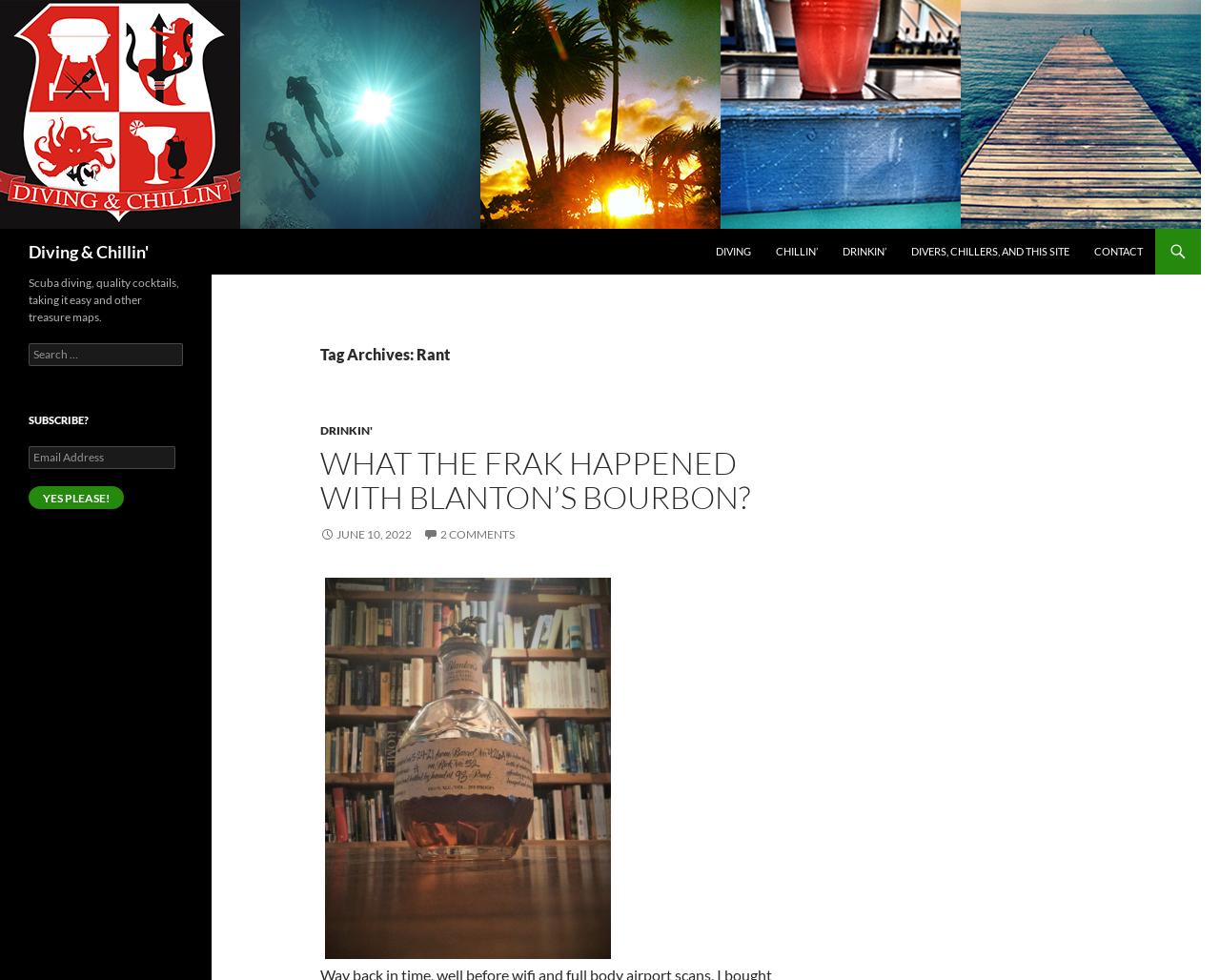Please answer the following question using a single word or phrase: 
How many main categories are listed on the top navigation bar?

4